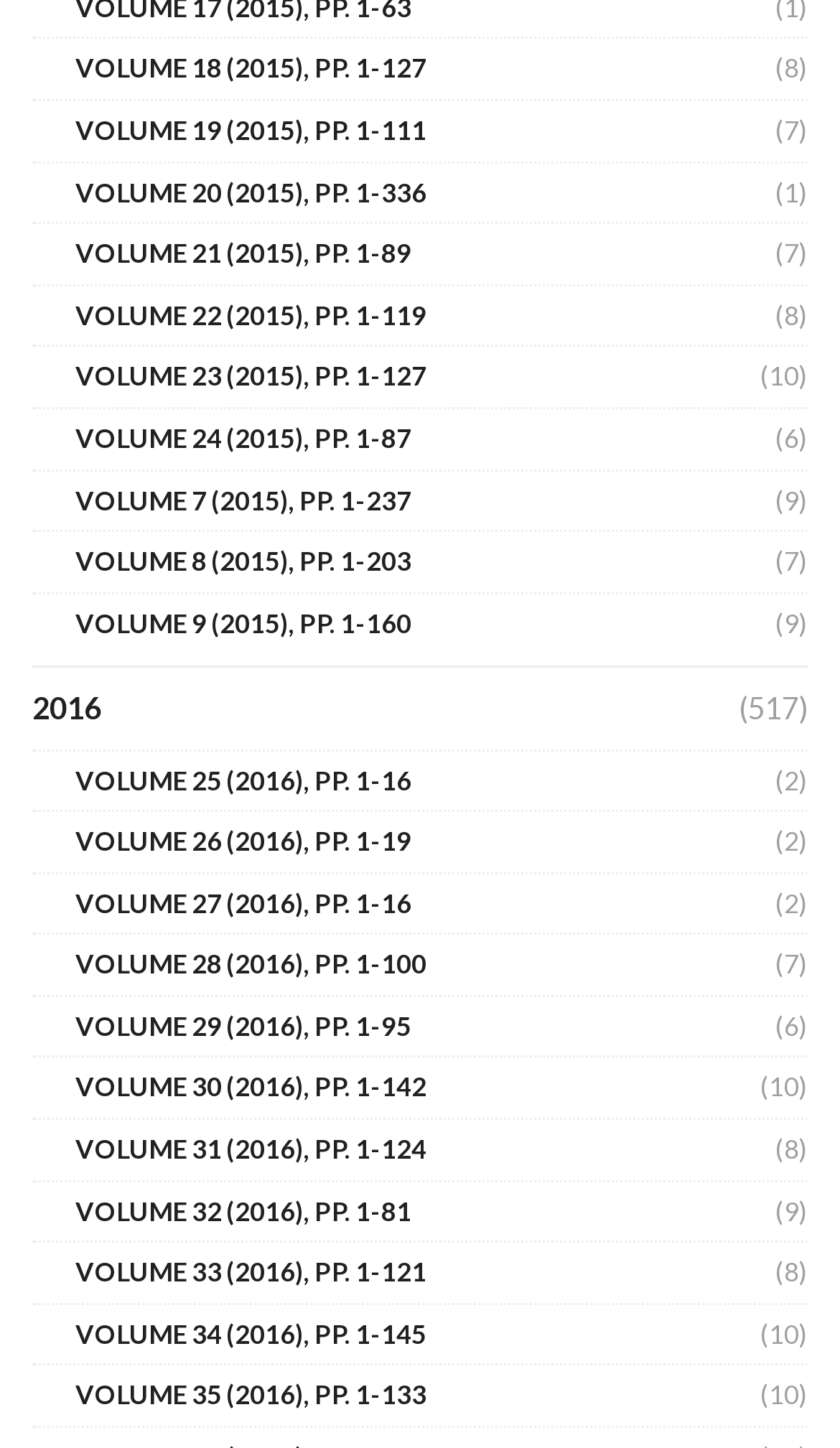Respond to the following question using a concise word or phrase: 
How many volumes are listed for 2016?

15